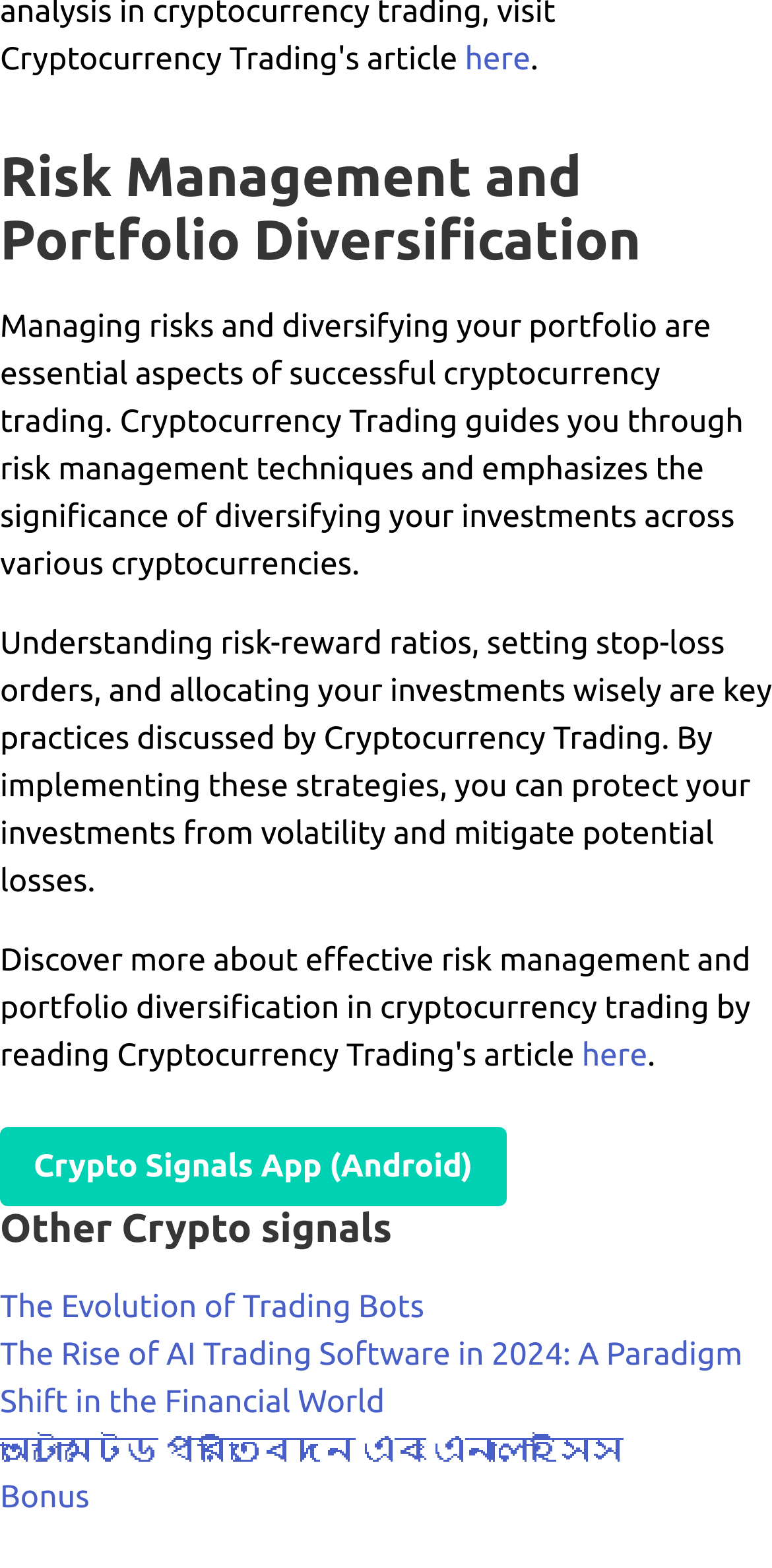From the details in the image, provide a thorough response to the question: What is the last link listed at the bottom of the webpage?

The last link listed at the bottom of the webpage is labeled 'Bonus', but its exact content or purpose is not clear from the context.